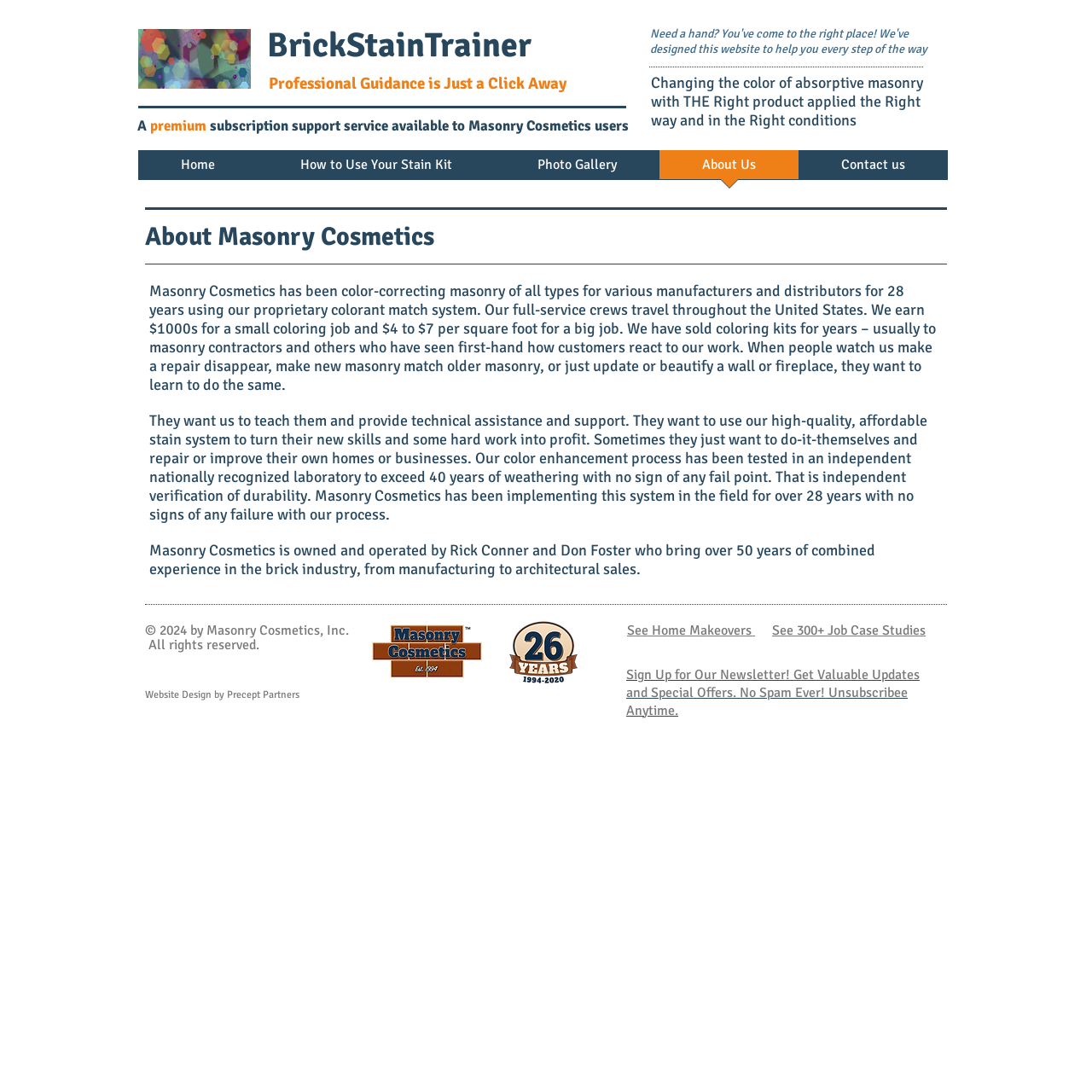What is the name of the company?
Based on the image, respond with a single word or phrase.

Masonry Cosmetics